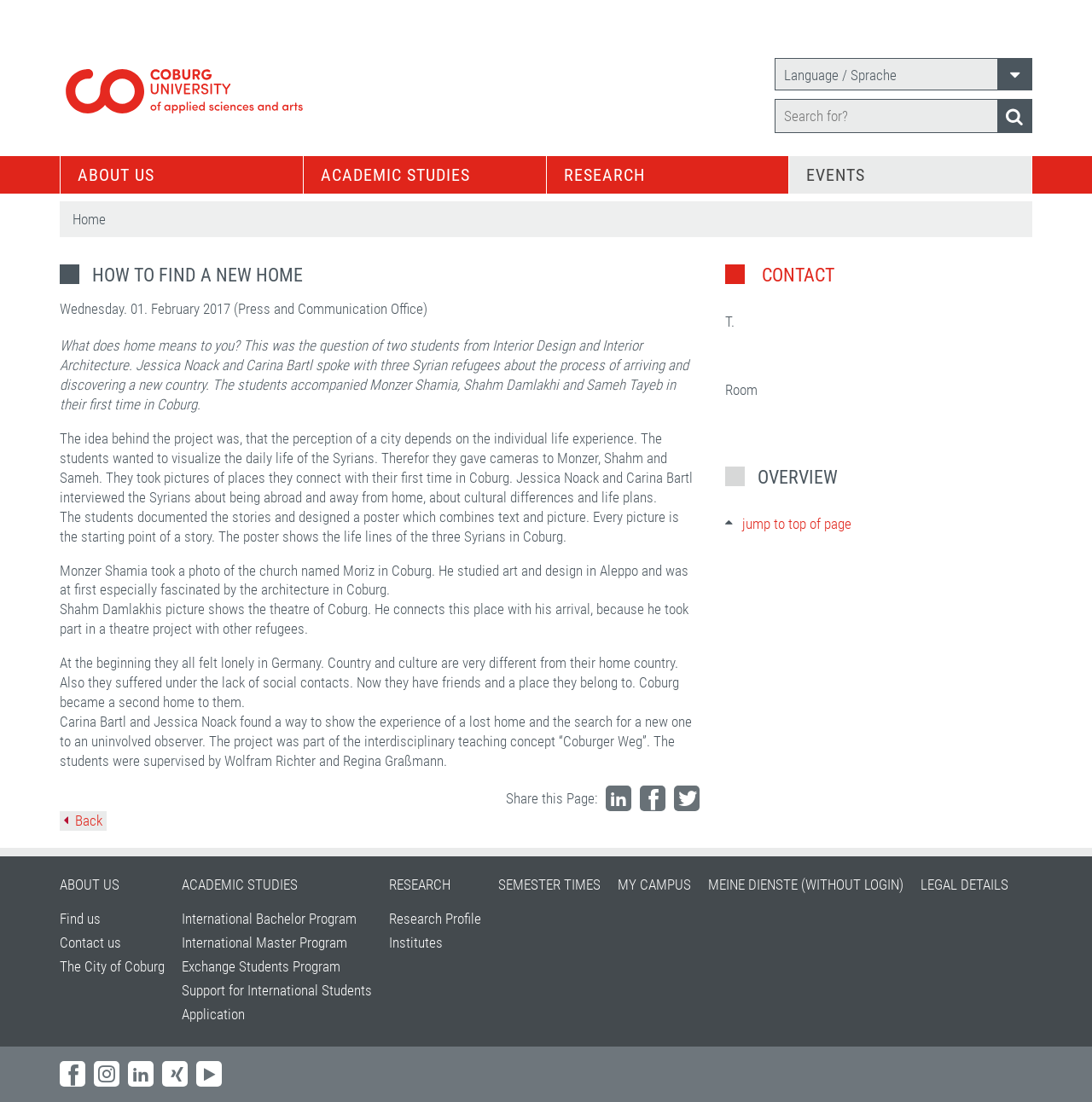Please mark the clickable region by giving the bounding box coordinates needed to complete this instruction: "Jump to the top of the page".

[0.68, 0.467, 0.78, 0.483]